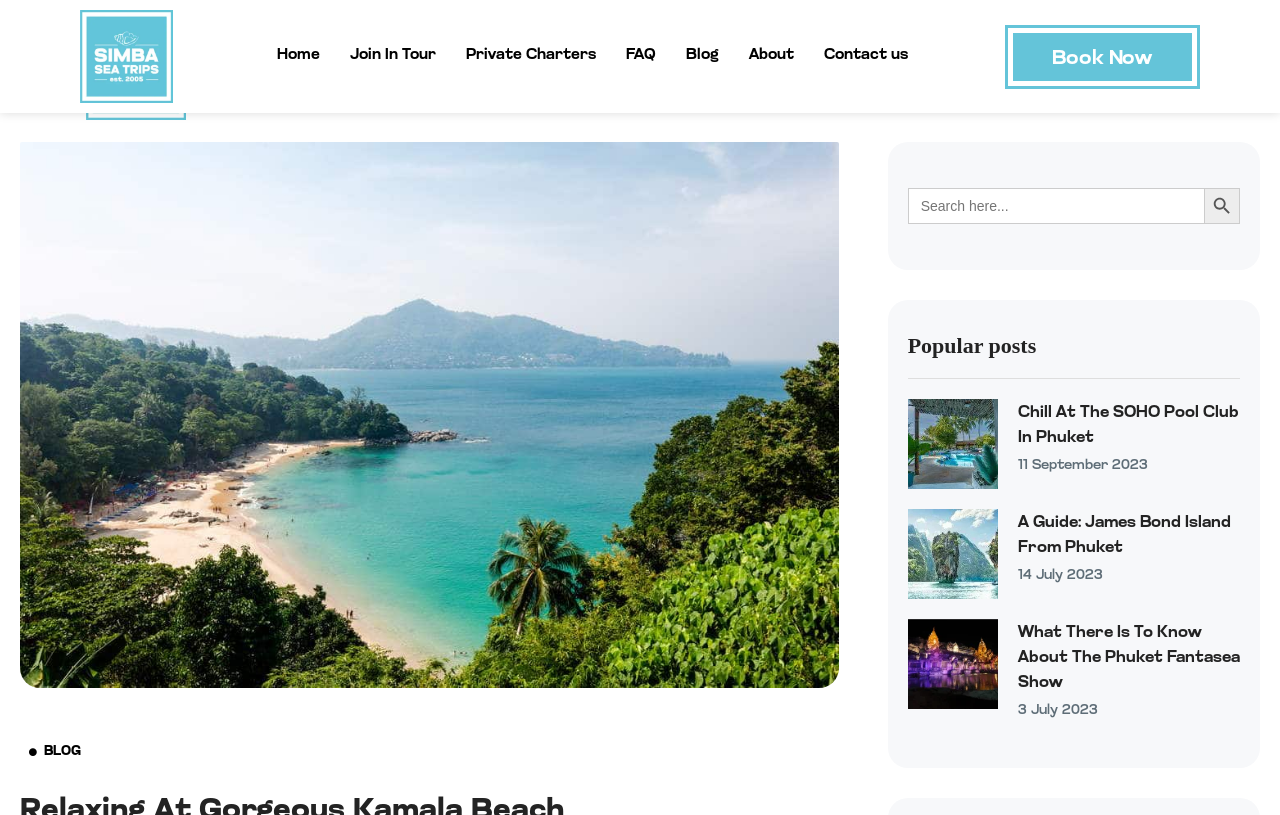Offer a meticulous caption that includes all visible features of the webpage.

This webpage is about Simba Sea Trips, a travel company, and specifically focuses on Kamala Beach. At the top left corner, there is a Simba logo, which is also a link. Next to it, there are several links to different pages, including Home, Join In Tour, Private Charters, FAQ, Blog, and About. On the top right corner, there is a "Book Now" button.

Below the top navigation bar, there is a large image that takes up most of the width of the page, with a title "Relaxing at Gorgeous Kamala Beach" written in a curved line above it. The image appears to be a scenic view of Kamala Beach.

On the right side of the page, there is a search bar with a search button and a label "Search for:". Below the search bar, there are several blog posts listed, each with a title, an image, and a date. The titles of the blog posts include "Chill At The SOHO Pool Club In Phuket", "A Guide: James Bond Island From Phuket", and "What There Is To Know About The Phuket Fantasea Show". Each blog post has a heading and a brief summary, and they are arranged in a vertical list.

At the bottom of the page, there is a link to the blog page, labeled as "BLOG", and a small search icon.